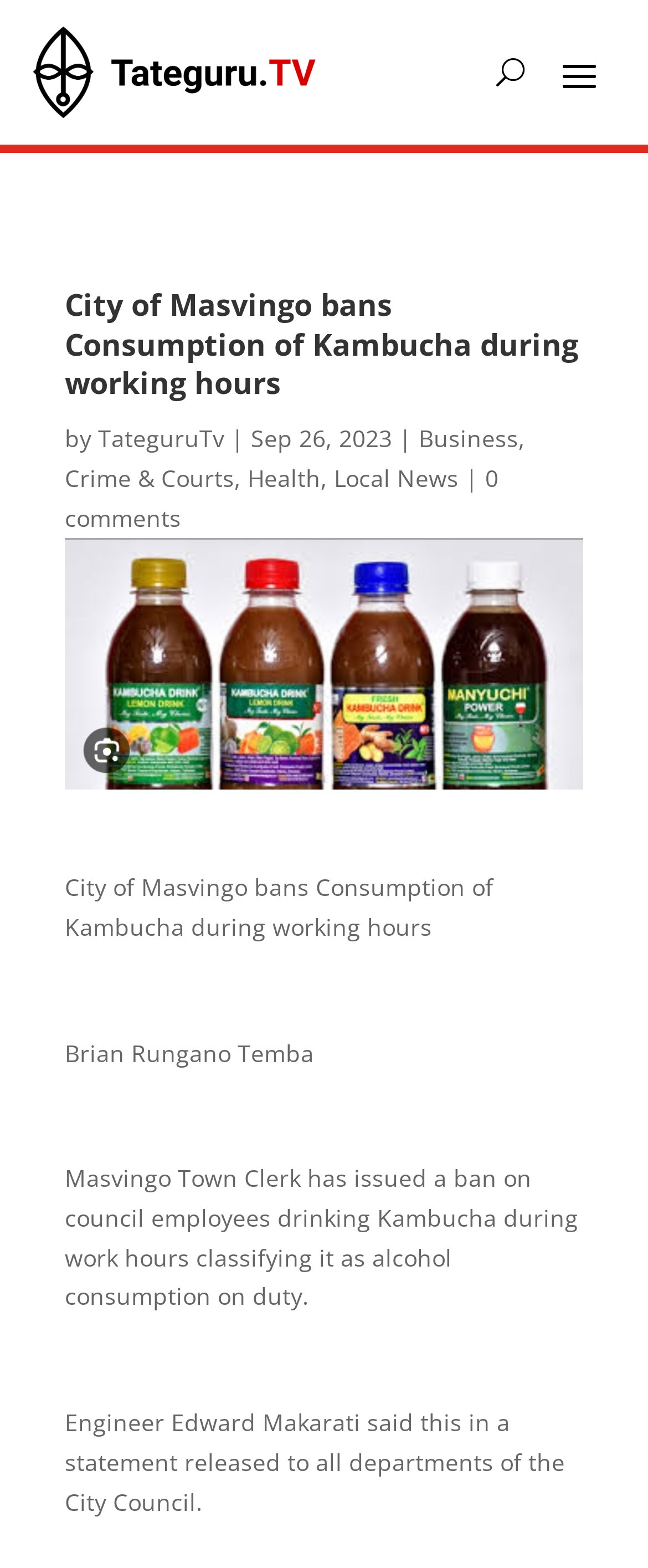Who released a statement to all departments of the City Council?
Using the details shown in the screenshot, provide a comprehensive answer to the question.

According to the article, Engineer Edward Makarati released a statement to all departments of the City Council, as stated in the sentence 'Engineer Edward Makarati said this in a statement released to all departments of the City Council.'